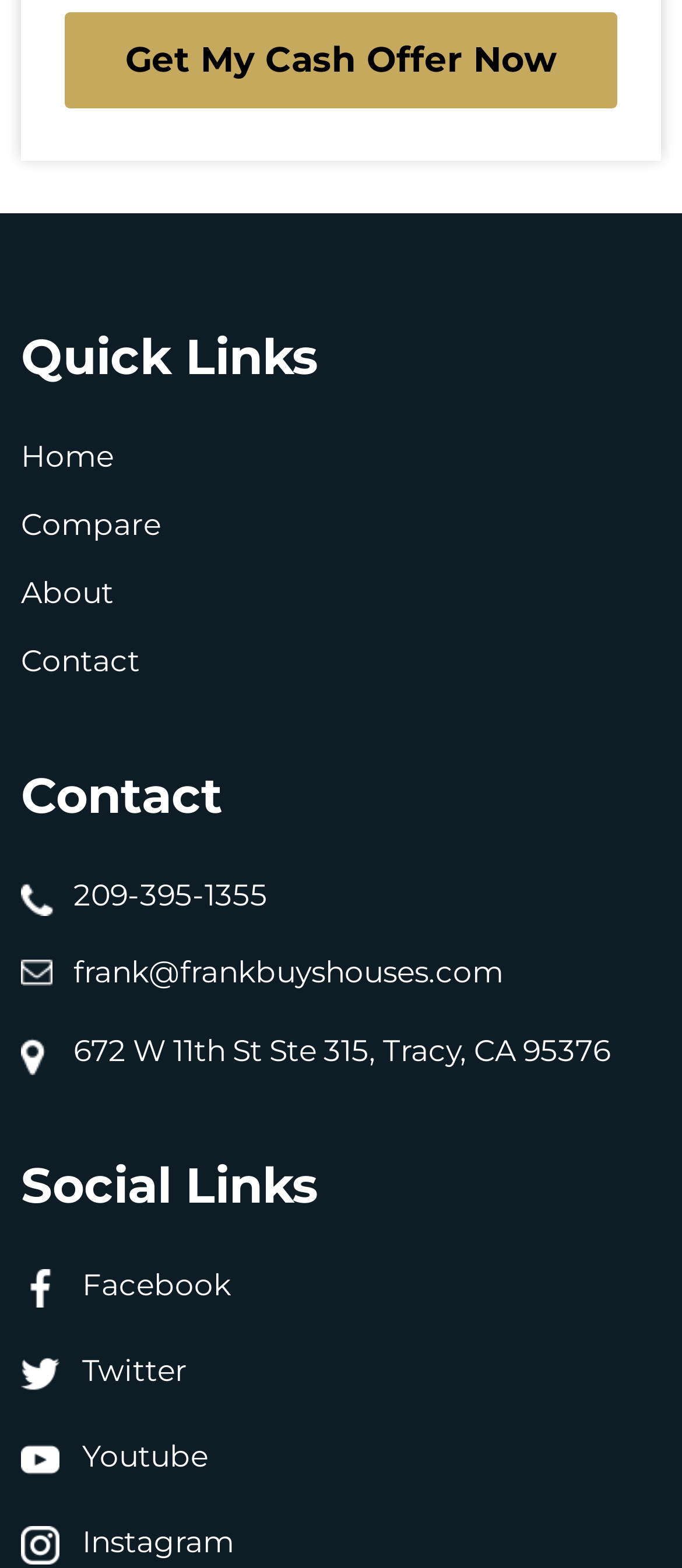Please determine the bounding box coordinates of the clickable area required to carry out the following instruction: "Go to the 'Home' page". The coordinates must be four float numbers between 0 and 1, represented as [left, top, right, bottom].

[0.031, 0.28, 0.167, 0.302]